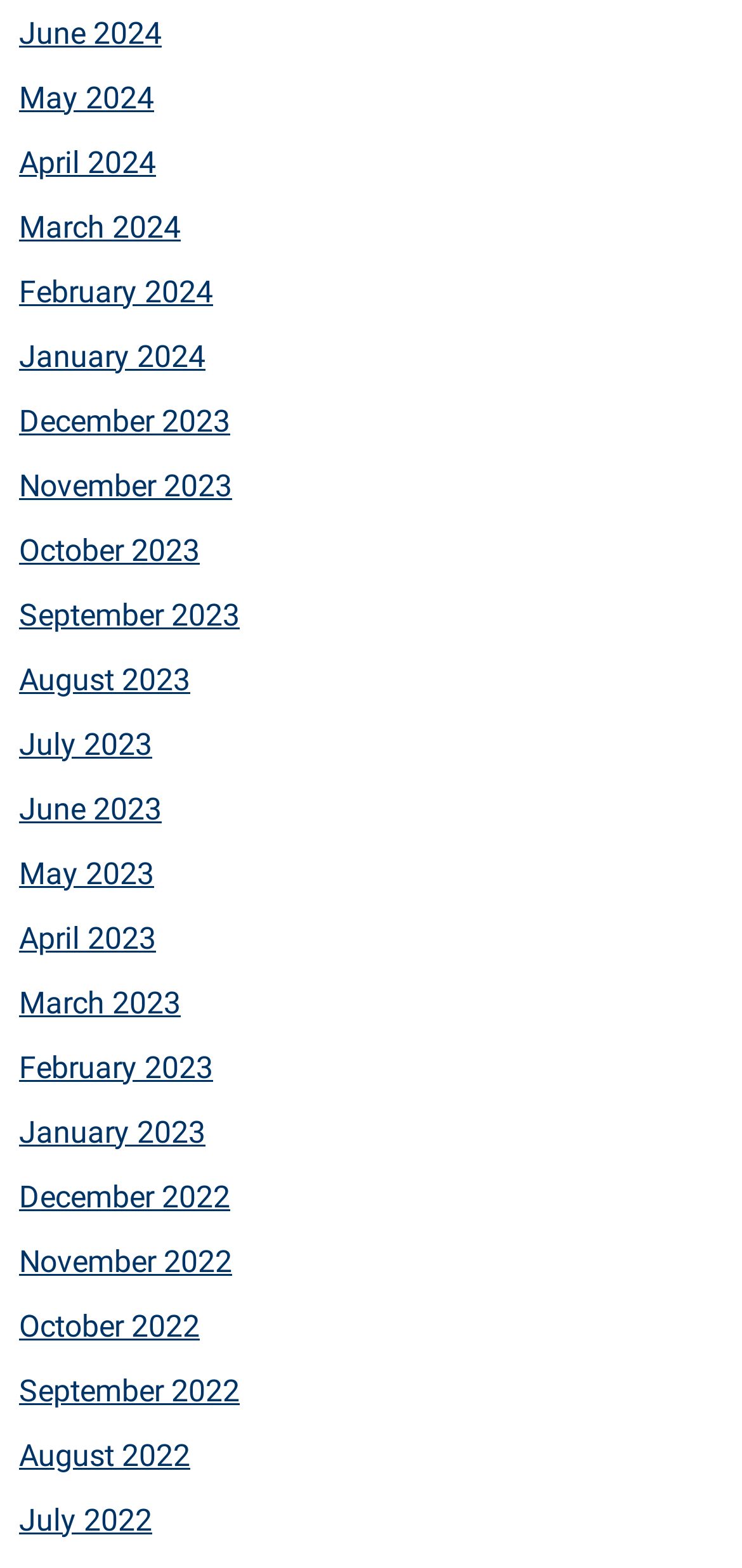Determine the bounding box coordinates for the clickable element required to fulfill the instruction: "Visit Facebook page". Provide the coordinates as four float numbers between 0 and 1, i.e., [left, top, right, bottom].

None